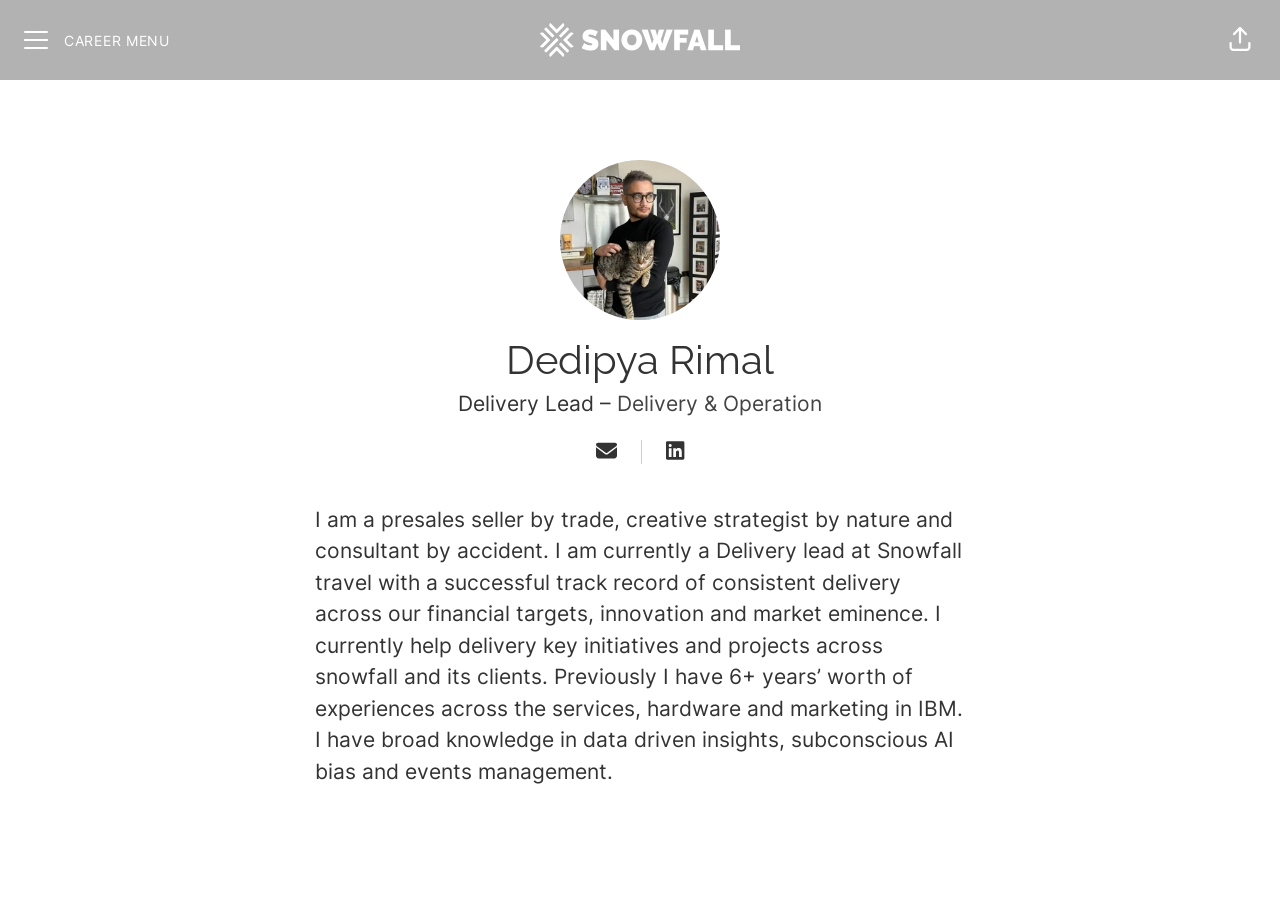What is the current role of Dedipya Rimal?
Please provide a detailed and thorough answer to the question.

I determined the answer by looking at the heading 'Dedipya Rimal' and the StaticText 'Delivery Lead –' below it, which indicates that Dedipya Rimal is currently a Delivery Lead.